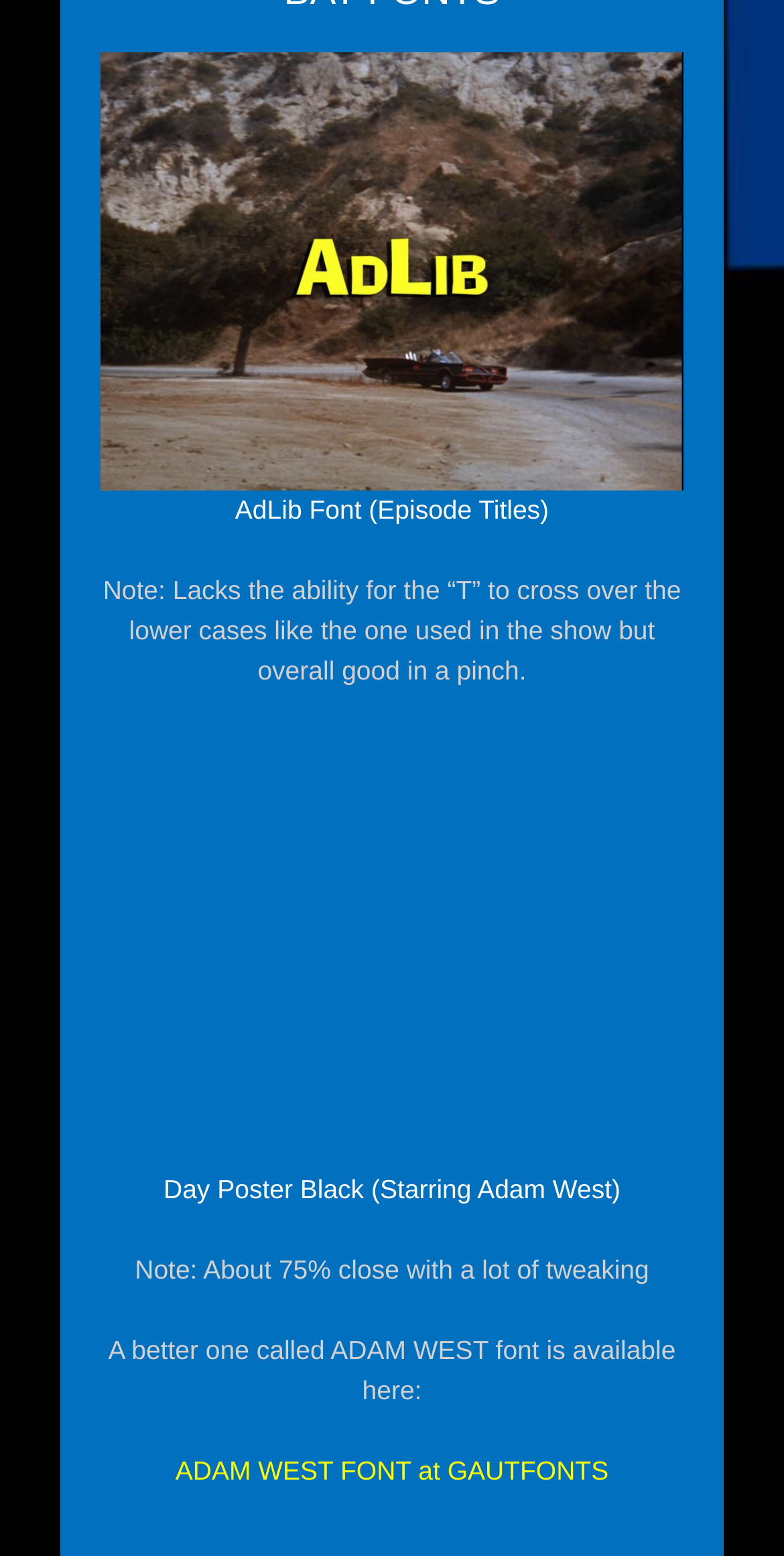Determine the bounding box of the UI element mentioned here: "alt="Public Health Scotland"". The coordinates must be in the format [left, top, right, bottom] with values ranging from 0 to 1.

None